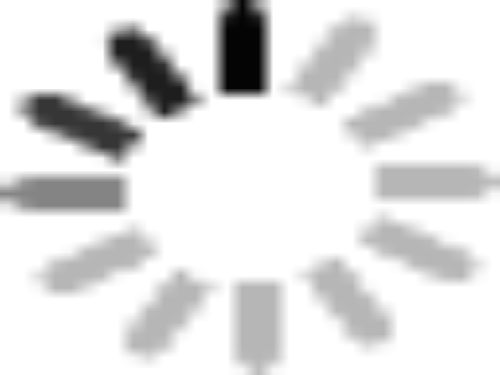Capture every detail in the image and describe it fully.

The image features a **5000L - 5500L DFAC LPG Bobtail Tanker Truck** equipped with a dispenser filling gas machine, highlighting its design and functionality for transporting propane gas. This model represents a hot sale in the market for mobile LPG gas dispensing trucks and emphasizes the versatility and efficiency of the vehicle in handling gas storage and distribution tasks. The truck serves as an essential asset for industries requiring reliable LPG transport solutions, showcasing innovation in the LPG sector.